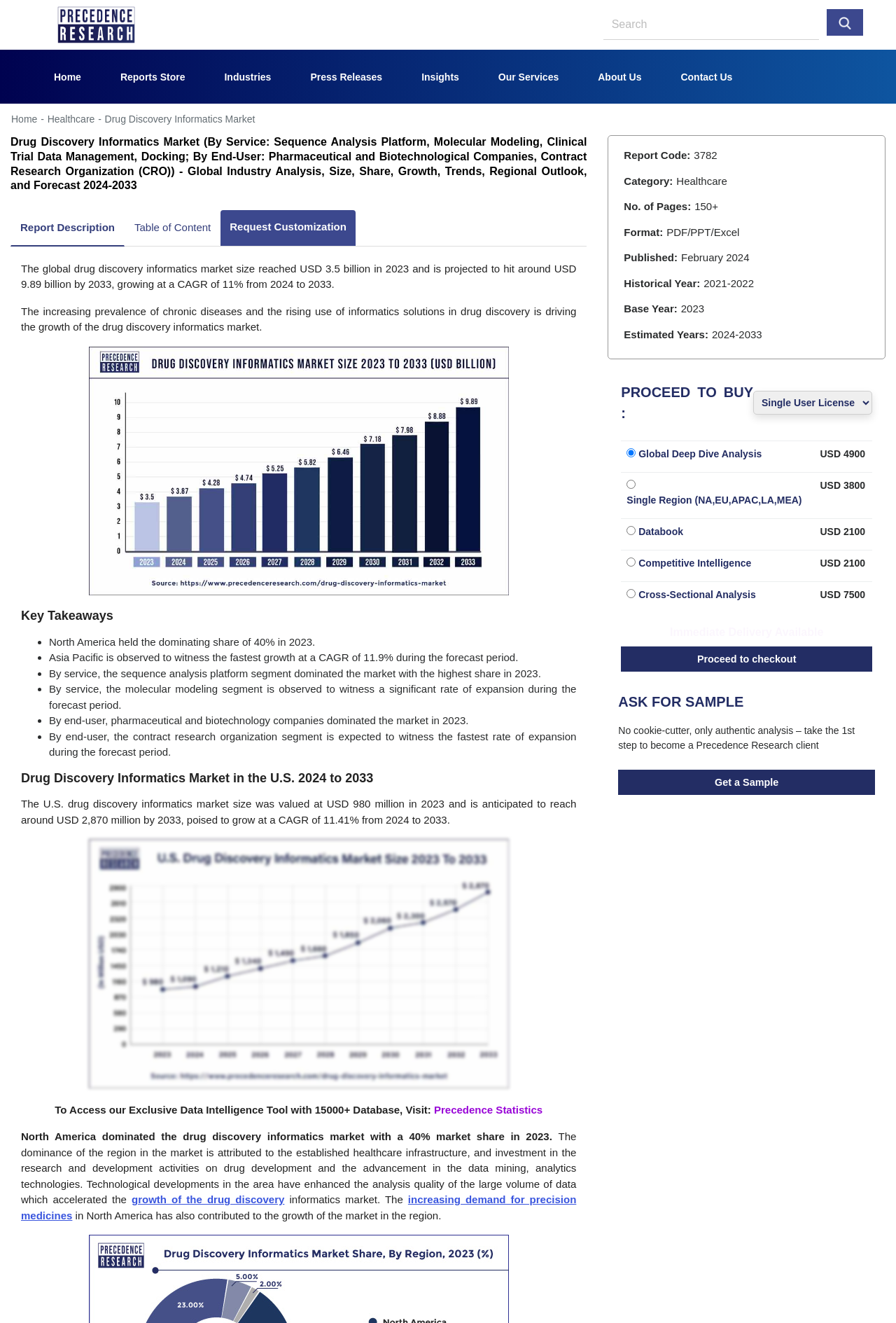Answer the question in one word or a short phrase:
What is the format of the report?

PDF/PPT/Excel